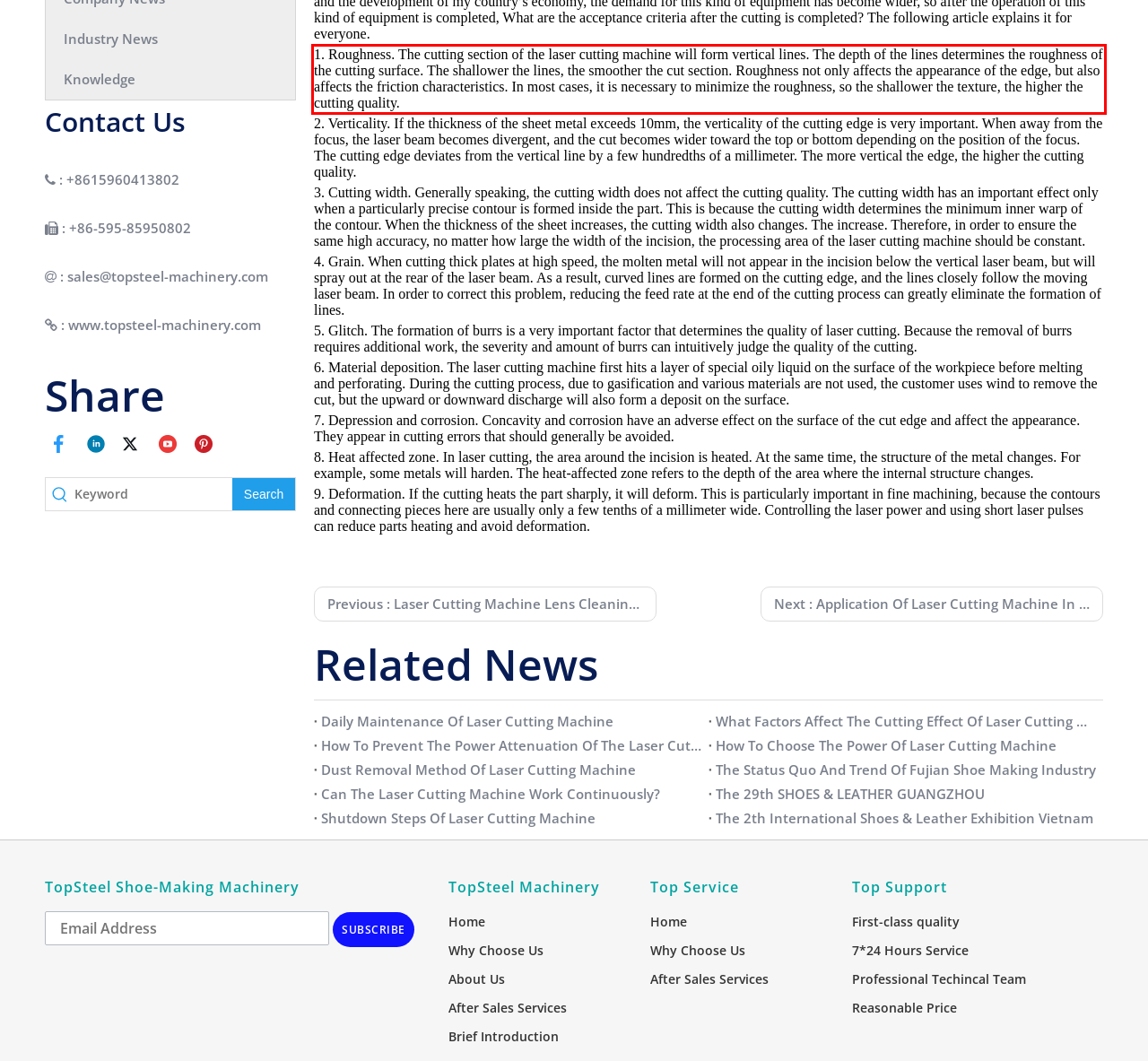Using the provided webpage screenshot, recognize the text content in the area marked by the red bounding box.

1. Roughness. The cutting section of the laser cutting machine will form vertical lines. The depth of the lines determines the roughness of the cutting surface. The shallower the lines, the smoother the cut section. Roughness not only affects the appearance of the edge, but also affects the friction characteristics. In most cases, it is necessary to minimize the roughness, so the shallower the texture, the higher the cutting quality.